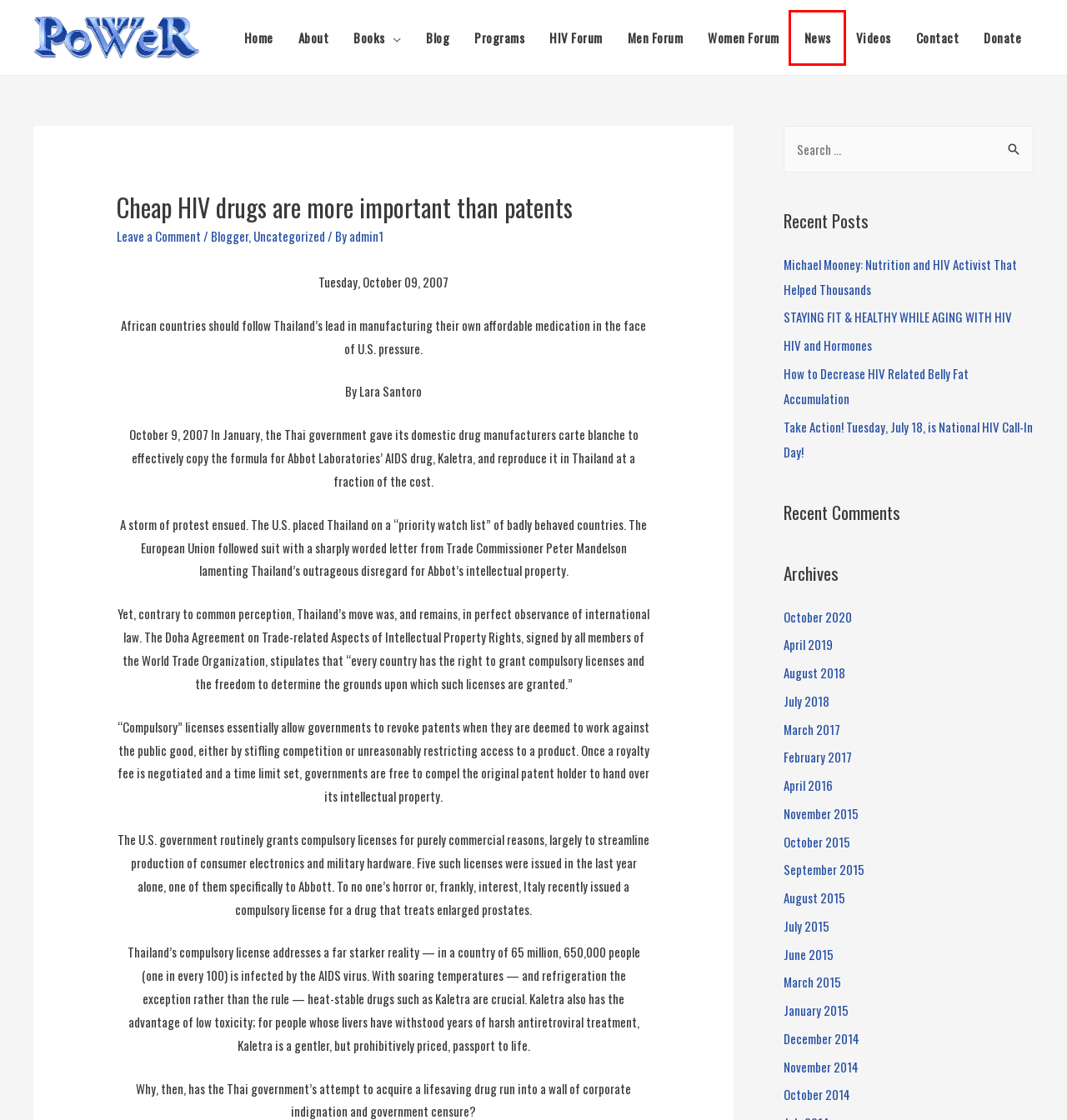Examine the screenshot of the webpage, which has a red bounding box around a UI element. Select the webpage description that best fits the new webpage after the element inside the red bounding box is clicked. Here are the choices:
A. How to Decrease HIV Related Belly Fat Accumulation - Program for Wellness Restoration
B. November 2015 - Program for Wellness Restoration
C. Uncategorized Archives - Program for Wellness Restoration
D. October 2020 - Program for Wellness Restoration
E. March 2015 - Program for Wellness Restoration
F. PROGRAMS | SALVAGE THERAPIES, HORMONES, EXERCISE
G. January 2015 - Program for Wellness Restoration
H. News - Program for Wellness Restoration

H